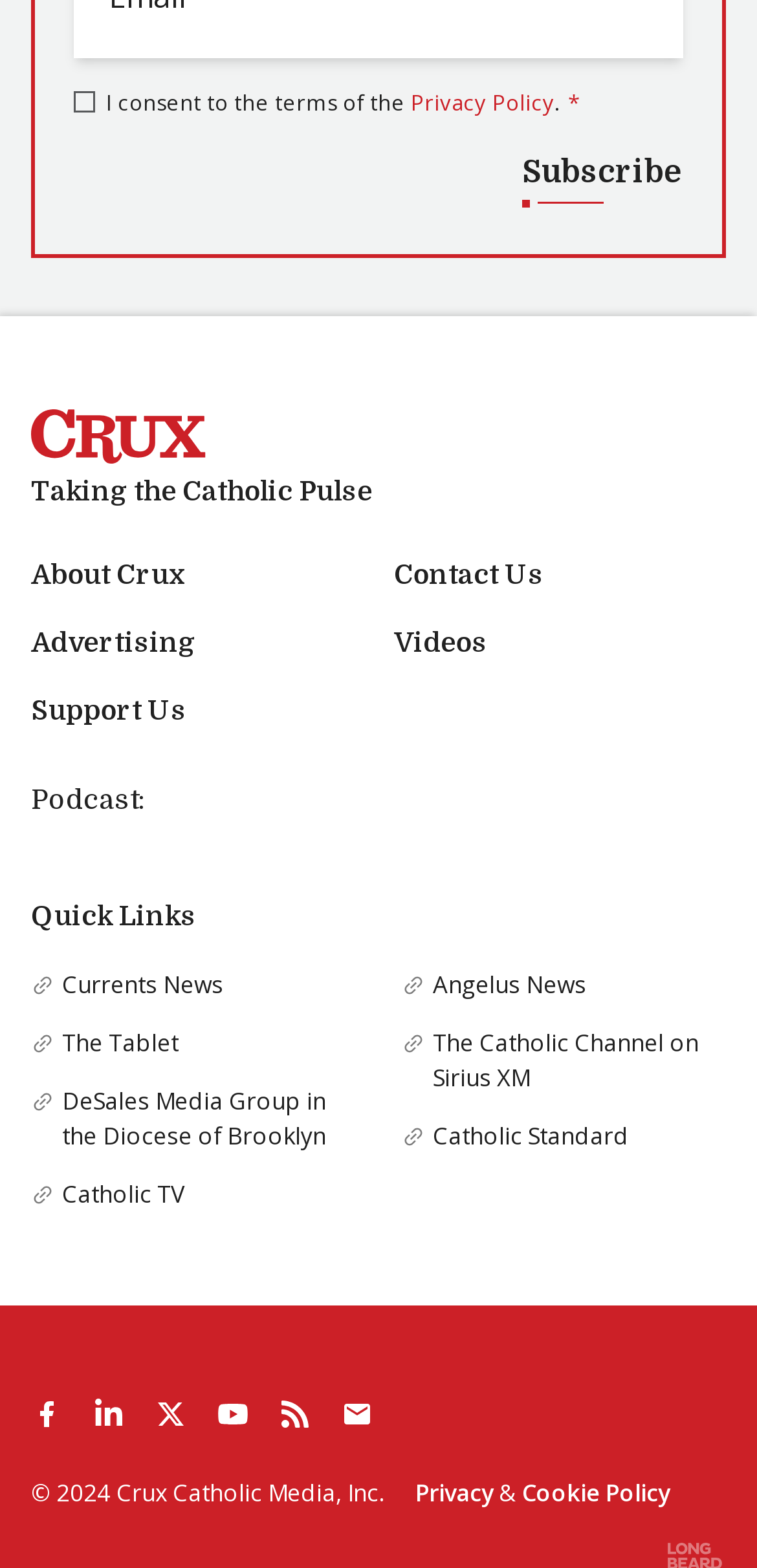Please indicate the bounding box coordinates of the element's region to be clicked to achieve the instruction: "Learn more about Crux". Provide the coordinates as four float numbers between 0 and 1, i.e., [left, top, right, bottom].

[0.041, 0.261, 0.492, 0.325]